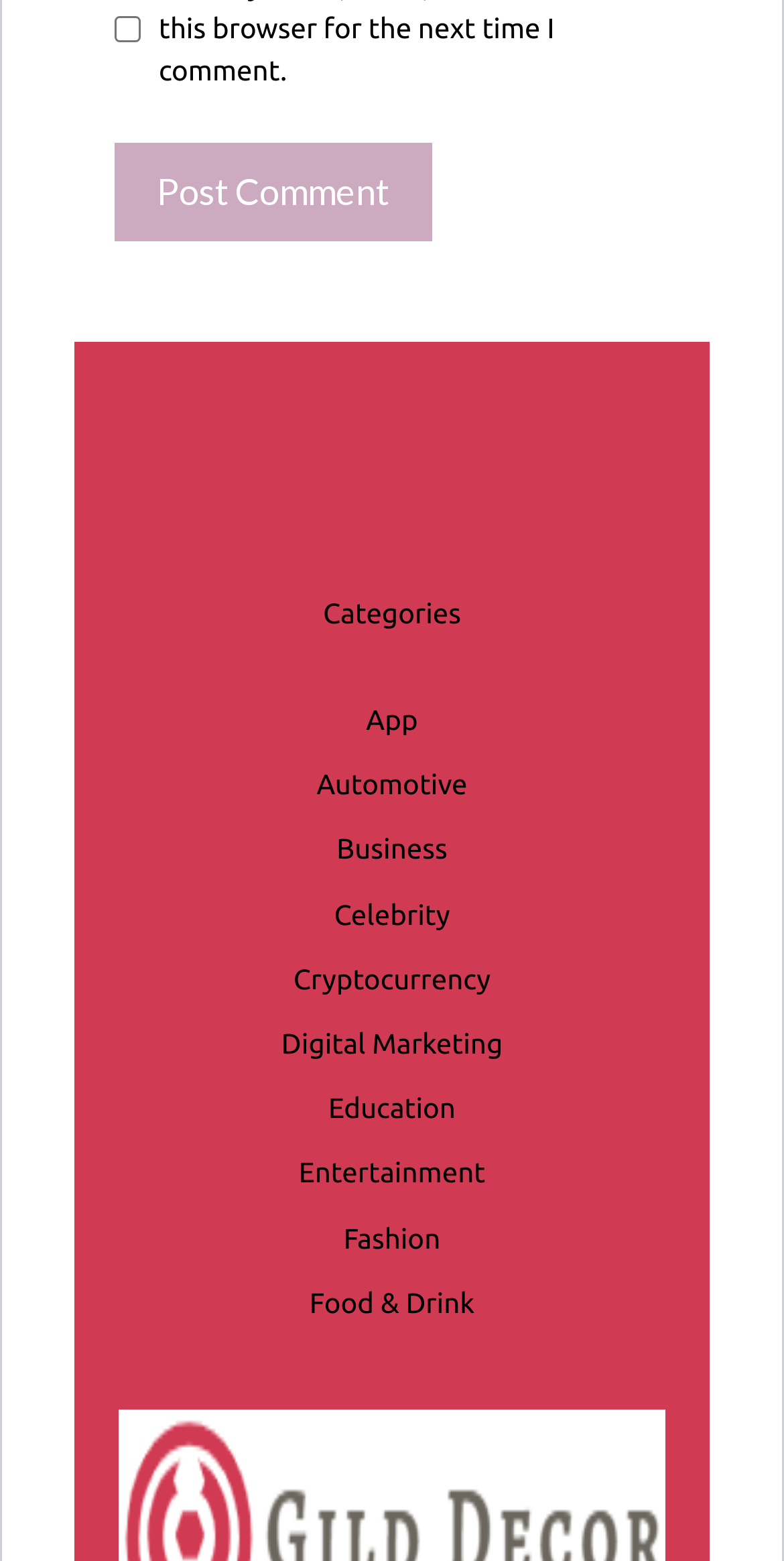Can you find the bounding box coordinates of the area I should click to execute the following instruction: "Click the Post Comment button"?

[0.146, 0.091, 0.551, 0.155]